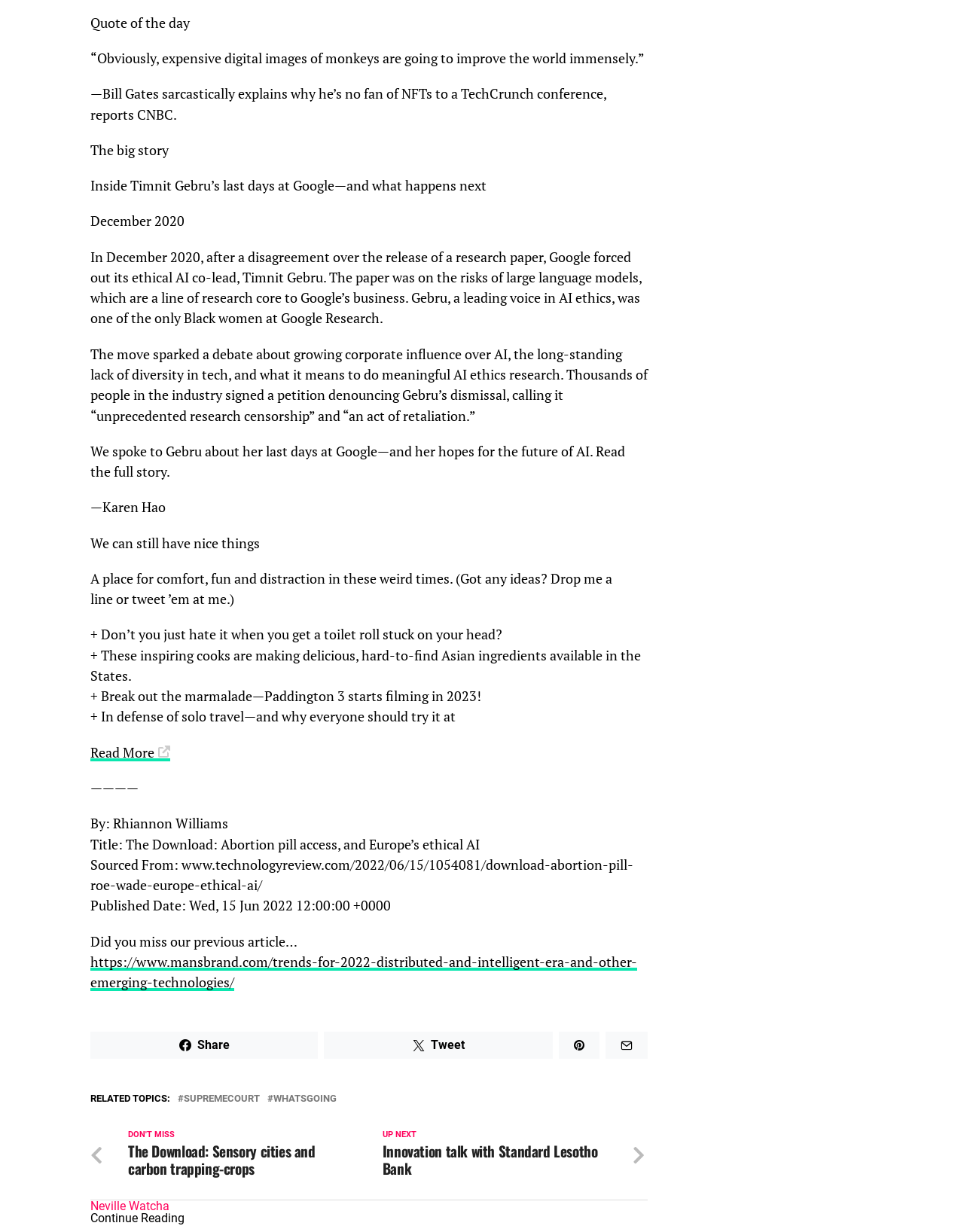What is the date of publication of the article about abortion pill access?
Look at the image and provide a detailed response to the question.

I found the date of publication by looking at the StaticText element that says 'Published Date: Wed, 15 Jun 2022 12:00:00 +0000'.